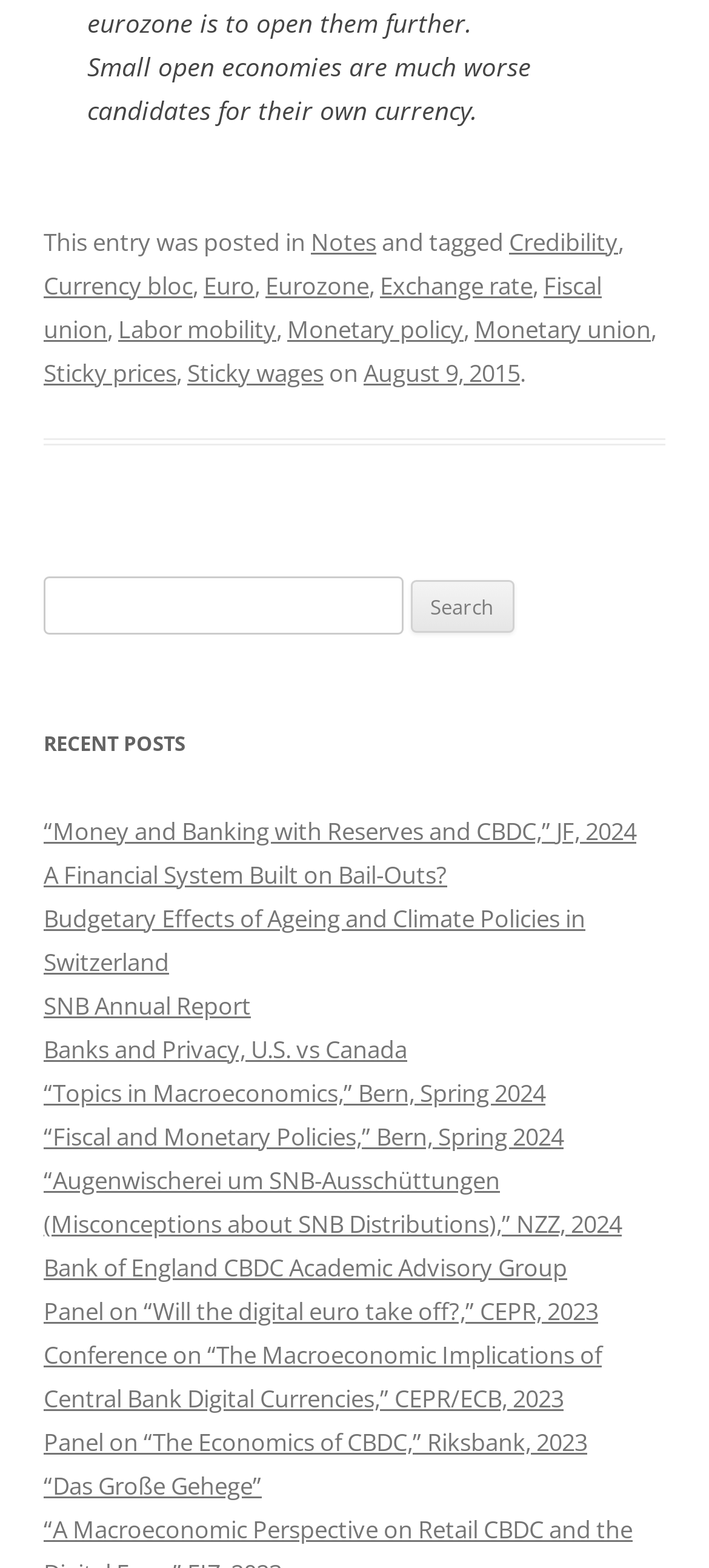Identify the bounding box coordinates for the region of the element that should be clicked to carry out the instruction: "Search for a keyword". The bounding box coordinates should be four float numbers between 0 and 1, i.e., [left, top, right, bottom].

[0.062, 0.367, 0.938, 0.404]